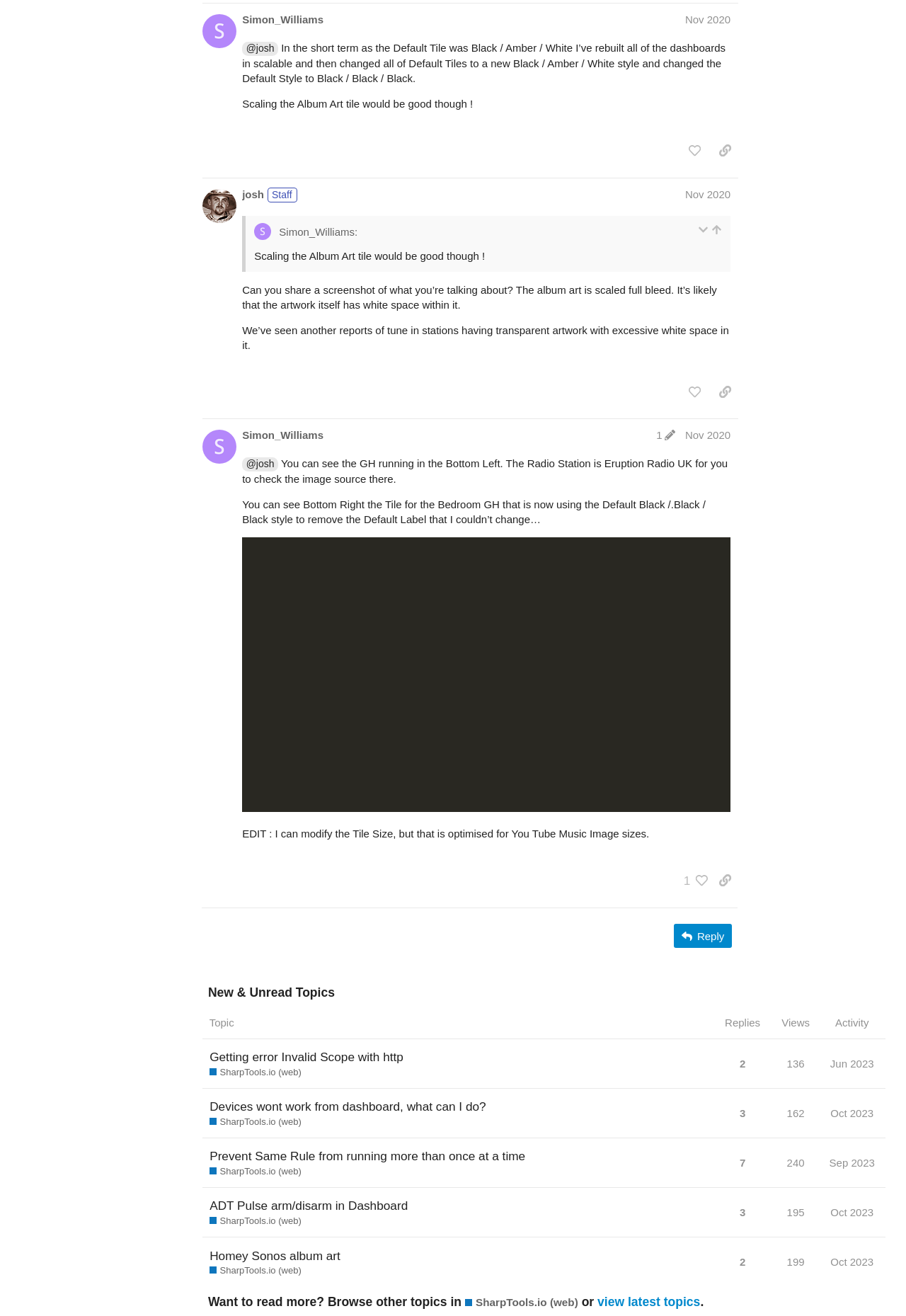Provide the bounding box coordinates of the area you need to click to execute the following instruction: "like this post".

[0.752, 0.106, 0.781, 0.124]